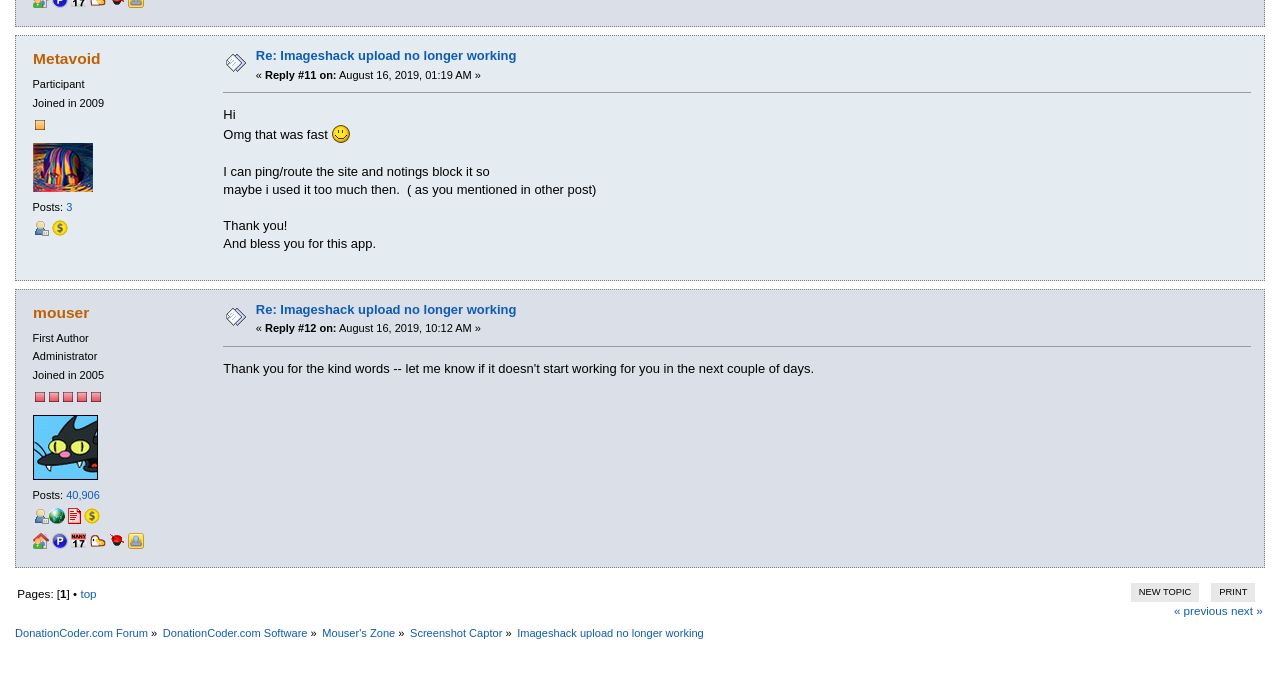Please examine the image and answer the question with a detailed explanation:
How many posts does mouser have?

I found the answer by looking at the profile information of the user 'mouser' where it says 'Posts: 40,906'.